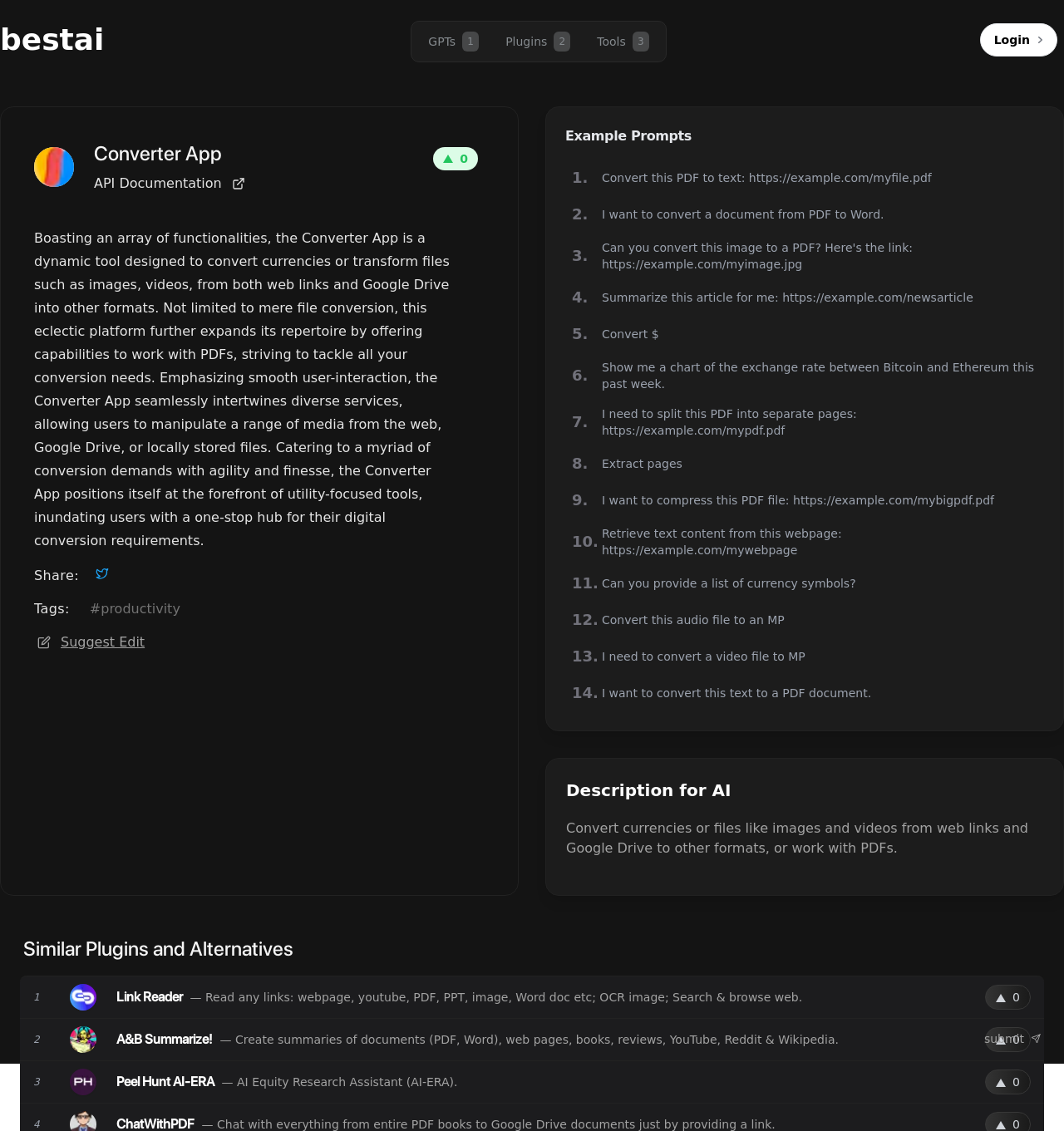What is the 'Suggest Edit' button for?
Examine the webpage screenshot and provide an in-depth answer to the question.

The 'Suggest Edit' button is likely used to allow users to suggest changes or corrections to the Converter App's content, features, or services, providing feedback to improve the app's functionality.